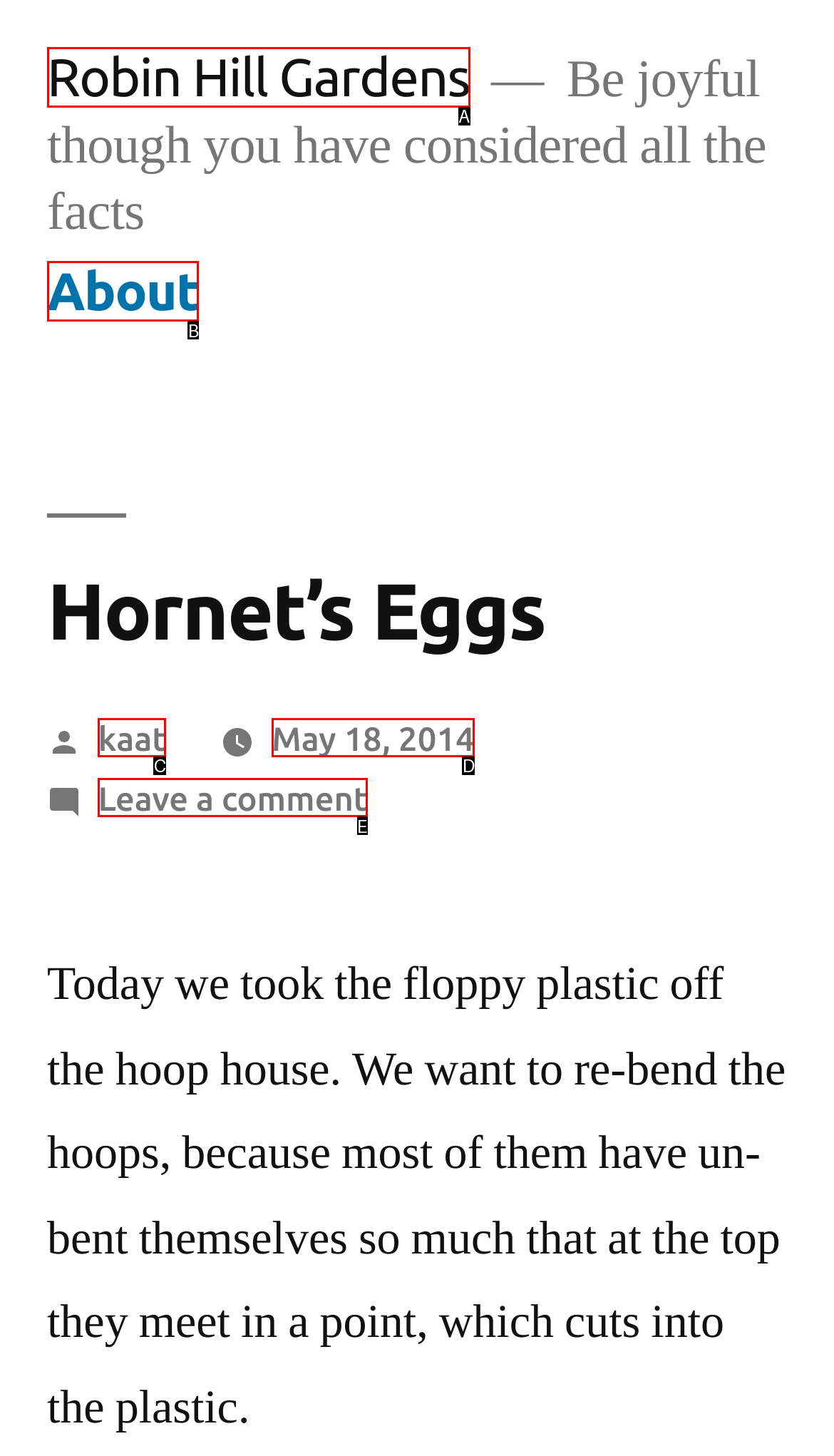From the choices given, find the HTML element that matches this description: kaat. Answer with the letter of the selected option directly.

C